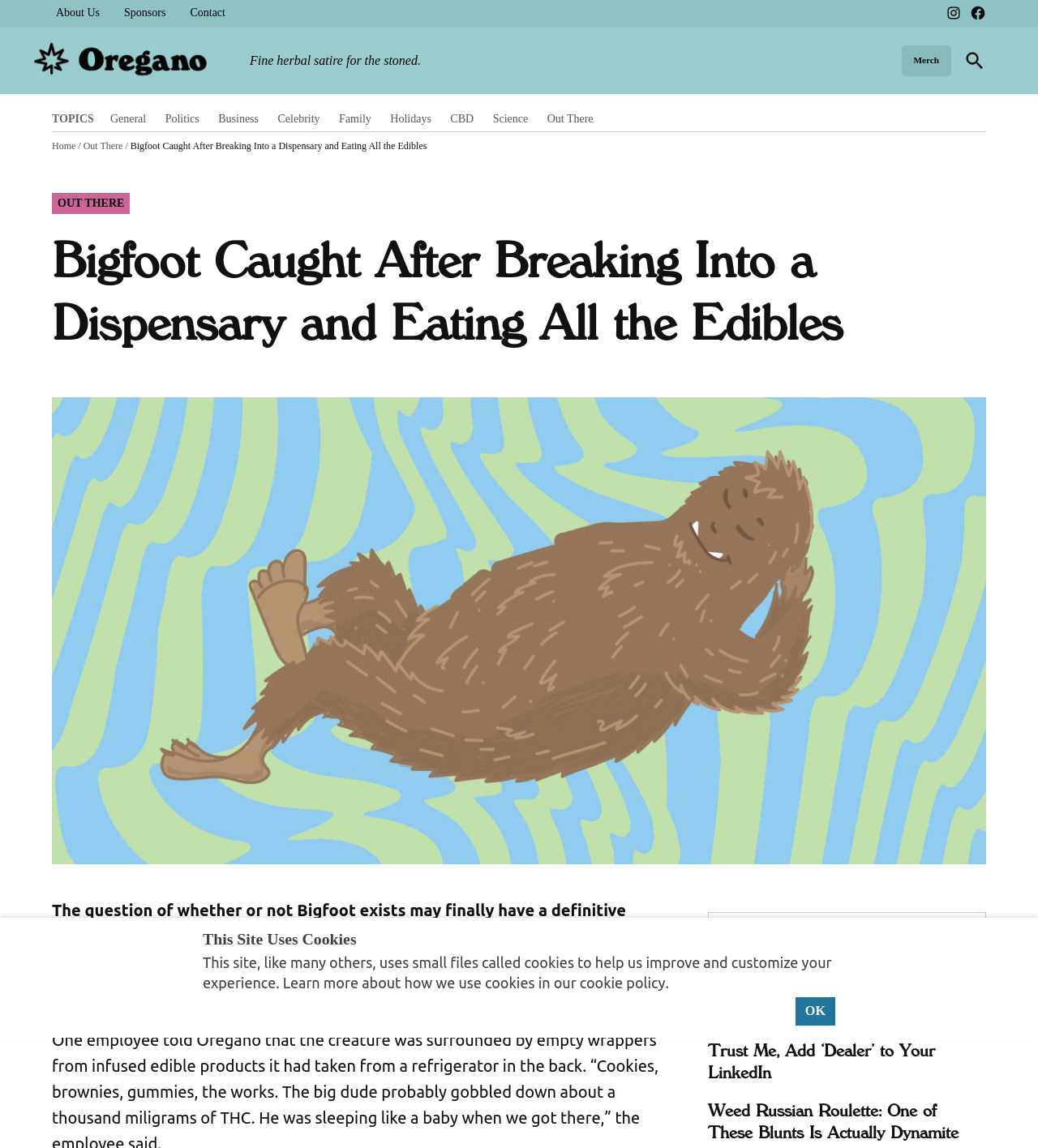Specify the bounding box coordinates of the area to click in order to follow the given instruction: "Visit the 'Home' page."

[0.05, 0.122, 0.073, 0.132]